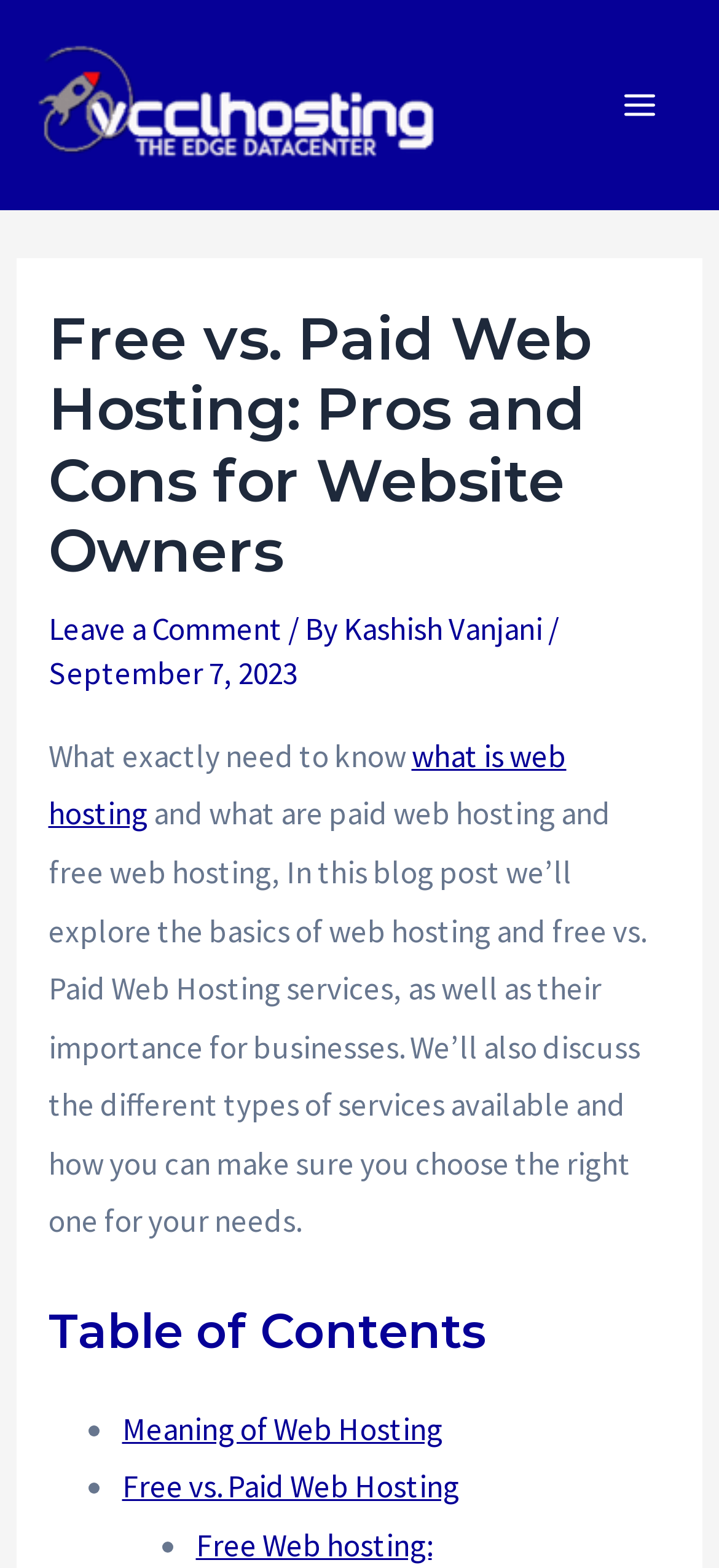Provide a short answer to the following question with just one word or phrase: What is the topic of this blog post?

Web hosting